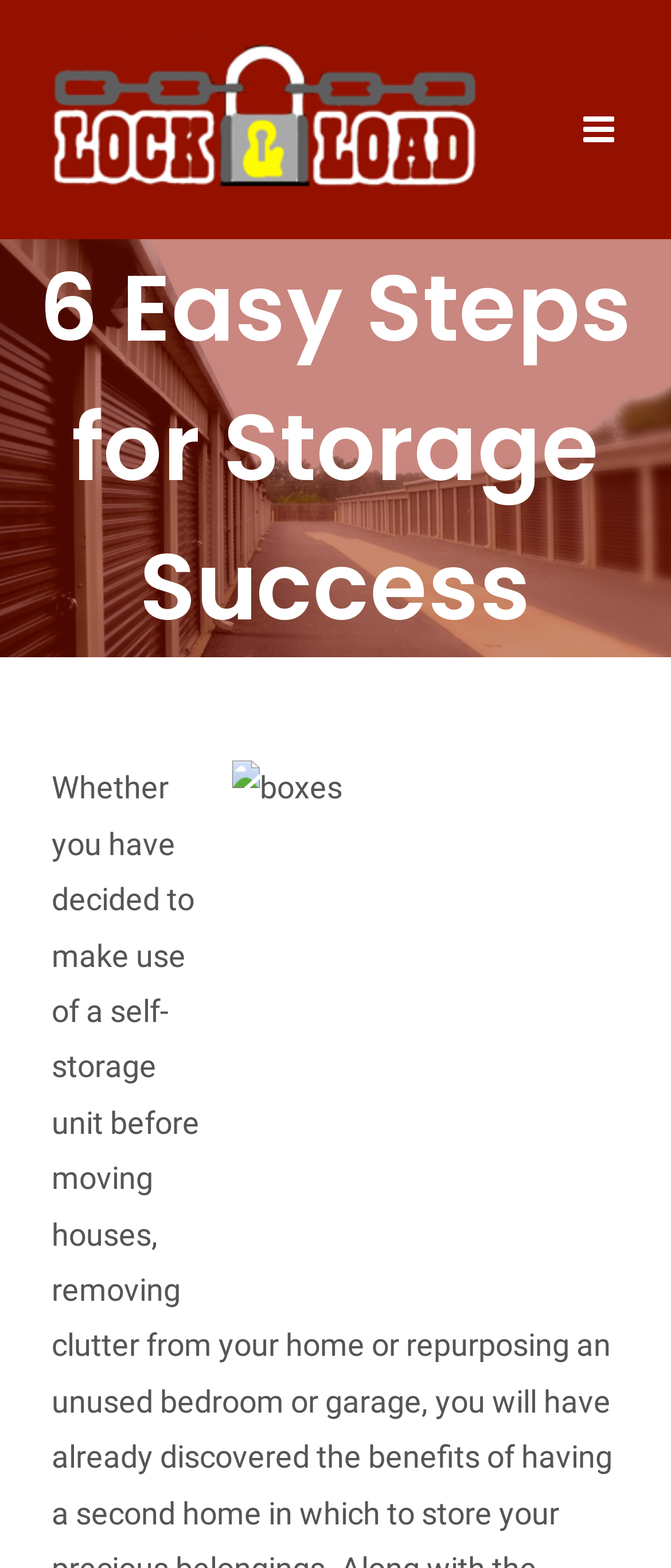Generate the main heading text from the webpage.

6 Easy Steps for Storage Success